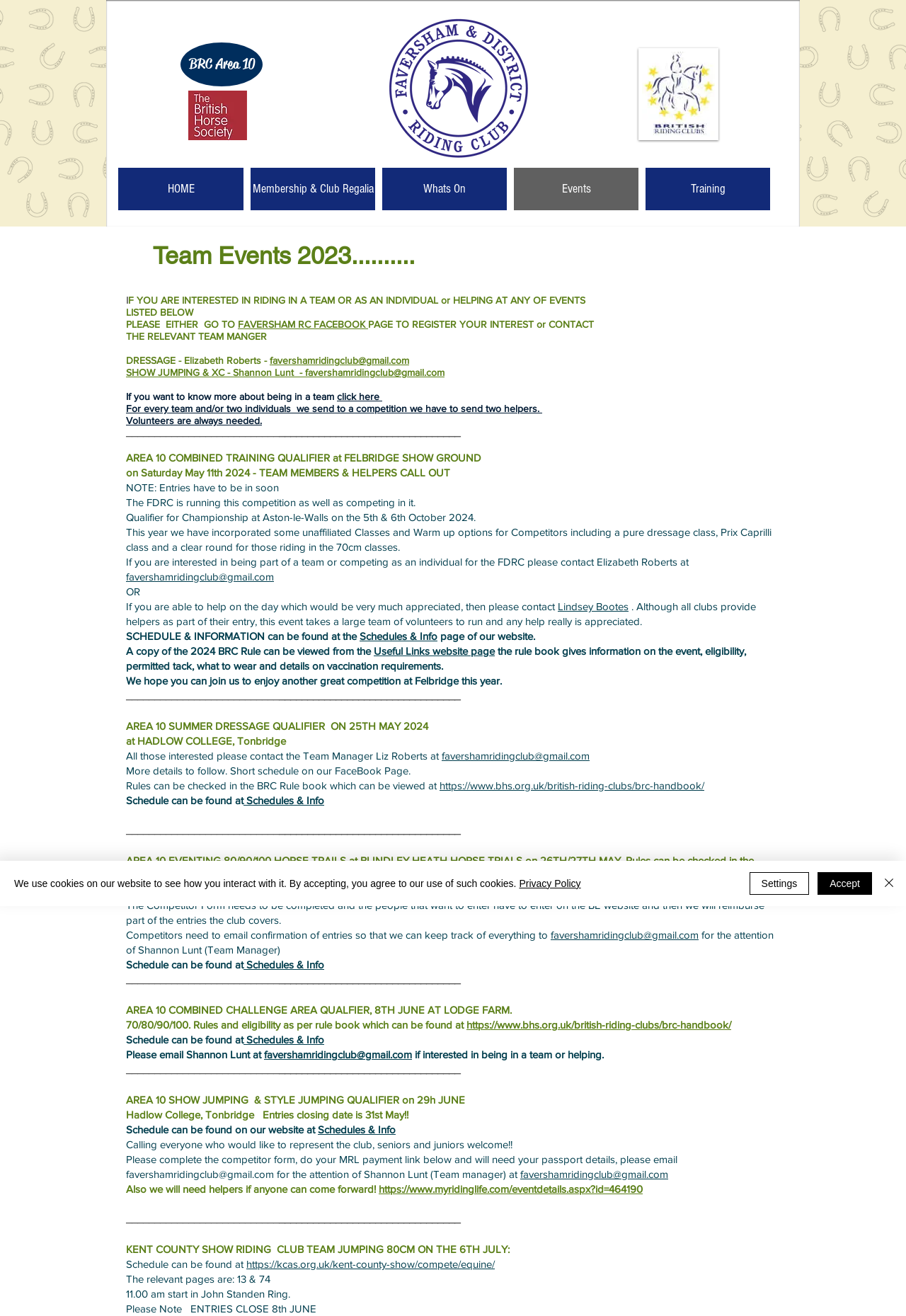Please find the bounding box coordinates of the element that needs to be clicked to perform the following instruction: "View the AREA 10 COMBINED TRAINING QUALIFIER details". The bounding box coordinates should be four float numbers between 0 and 1, represented as [left, top, right, bottom].

[0.139, 0.343, 0.531, 0.352]